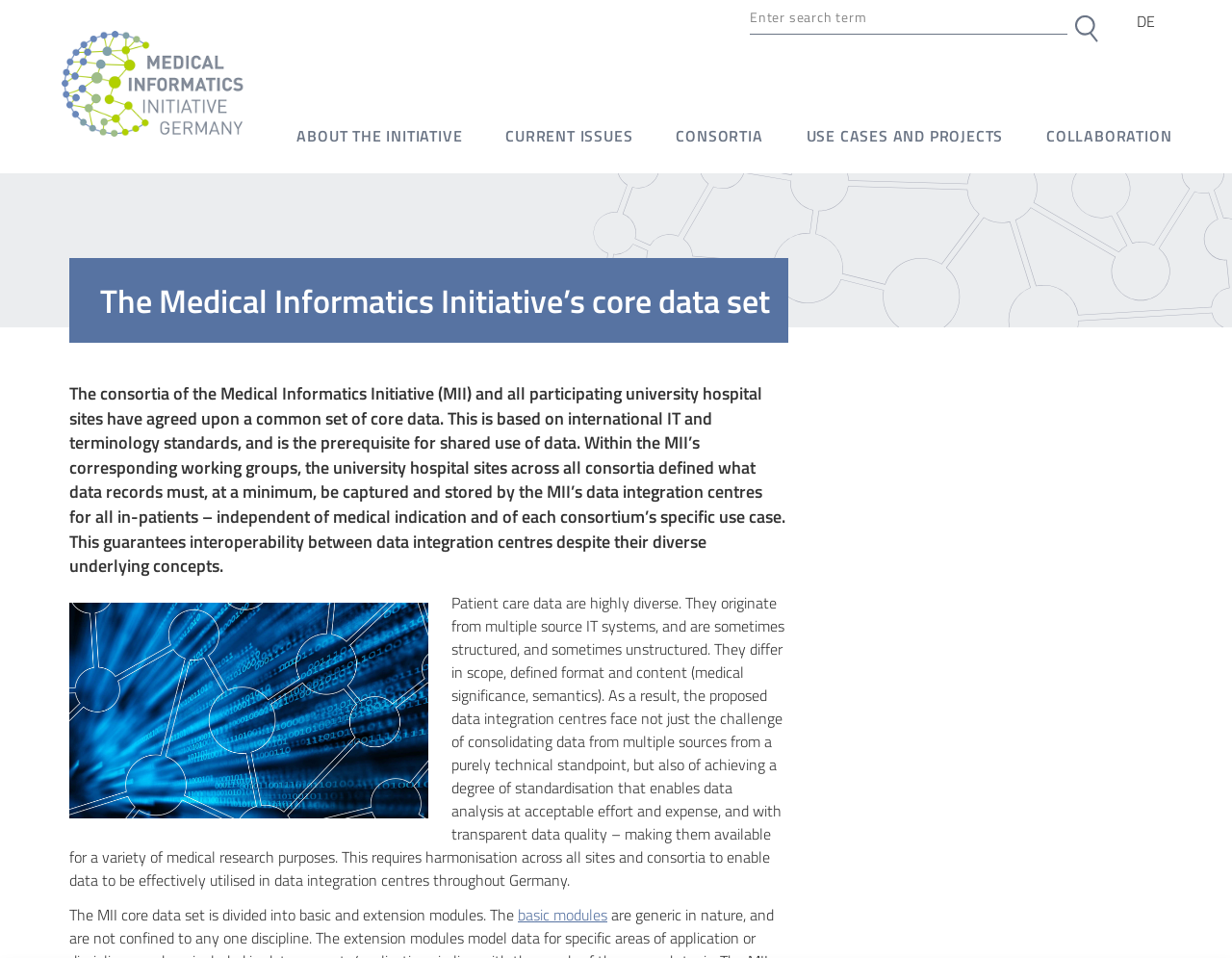Please determine the bounding box coordinates of the section I need to click to accomplish this instruction: "Search for something".

[0.609, 0.0, 0.866, 0.036]